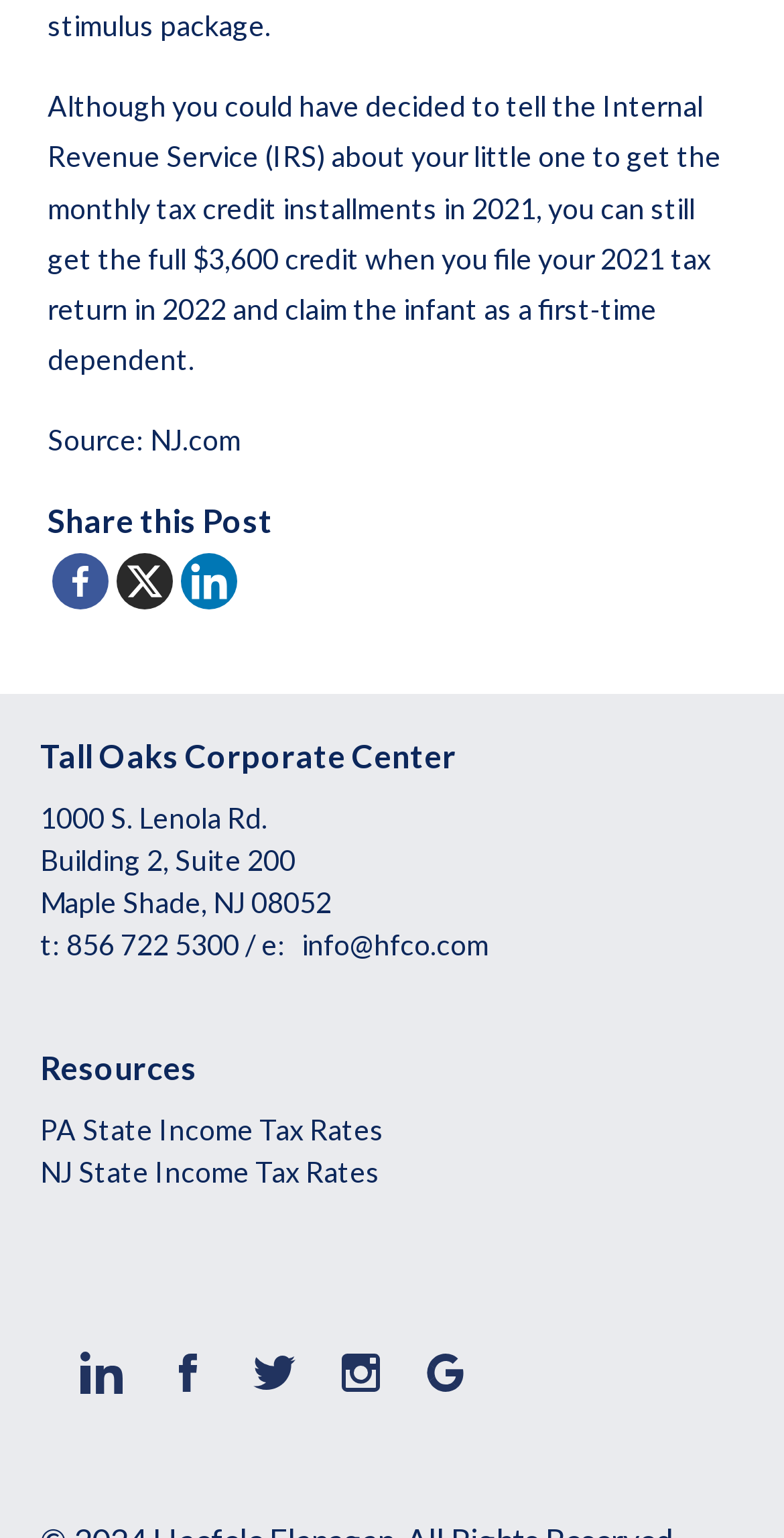Bounding box coordinates are specified in the format (top-left x, top-left y, bottom-right x, bottom-right y). All values are floating point numbers bounded between 0 and 1. Please provide the bounding box coordinate of the region this sentence describes: PA State Income Tax Rates

[0.051, 0.723, 0.49, 0.747]